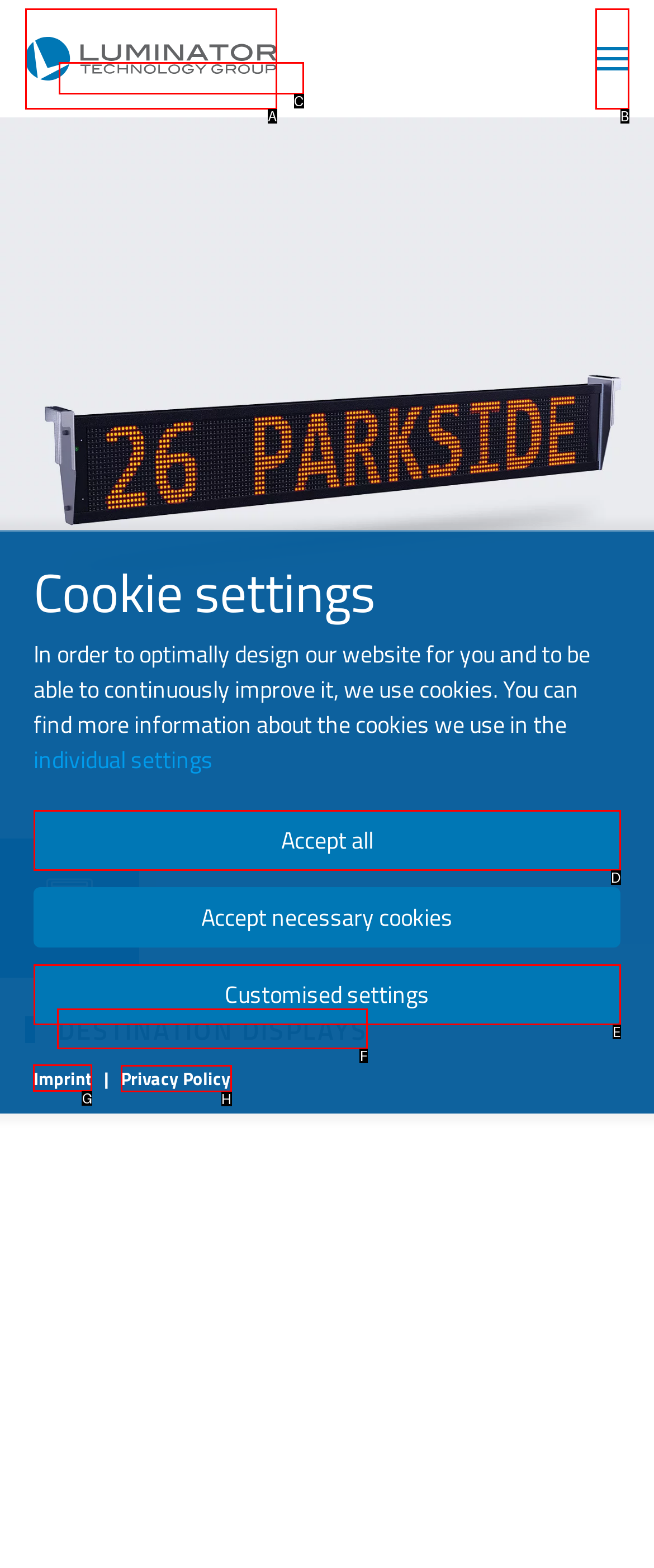To complete the task: Go to Imprint, select the appropriate UI element to click. Respond with the letter of the correct option from the given choices.

G